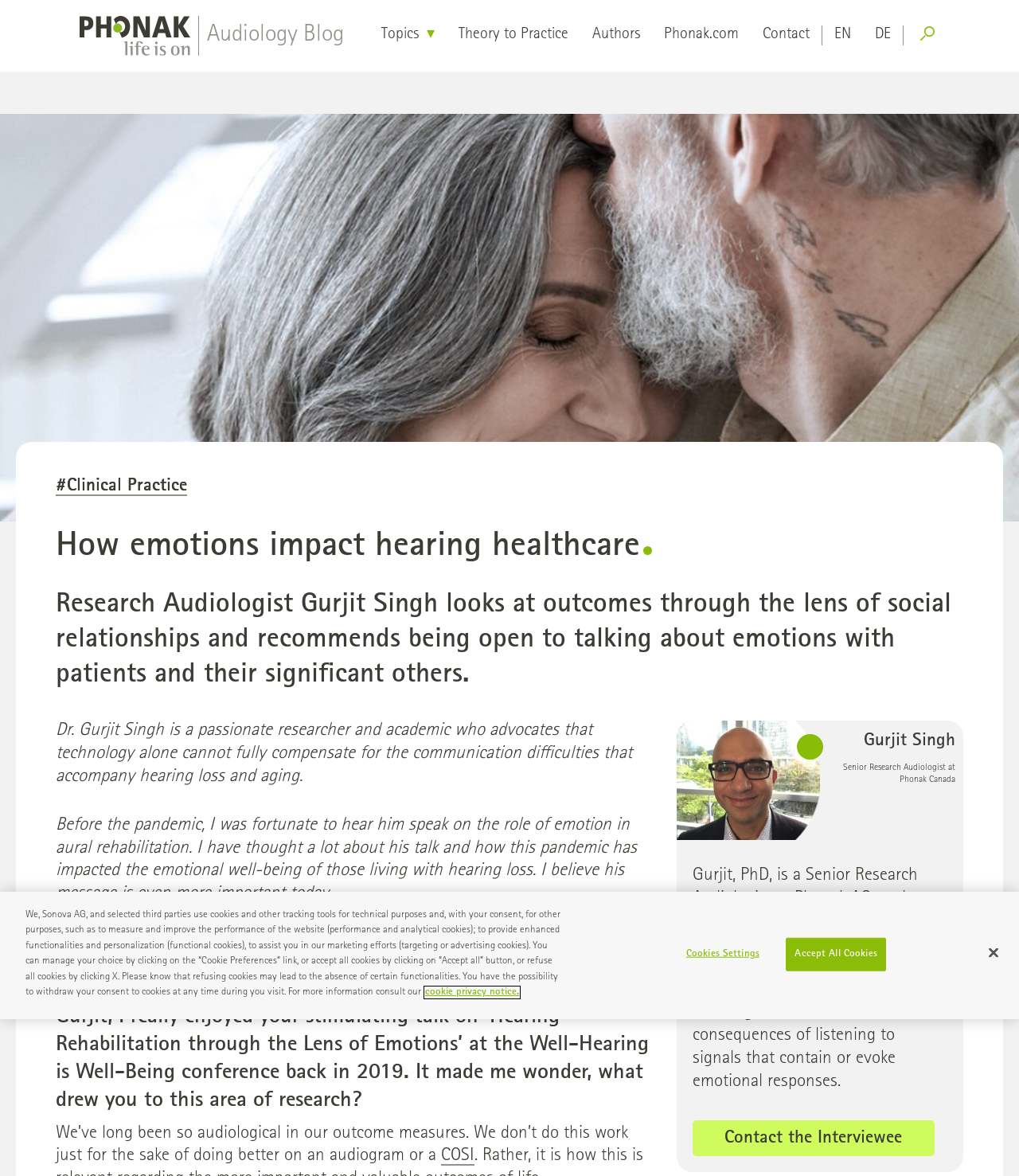Please identify the bounding box coordinates of the clickable area that will fulfill the following instruction: "Click the 'Donate Now!' button". The coordinates should be in the format of four float numbers between 0 and 1, i.e., [left, top, right, bottom].

None